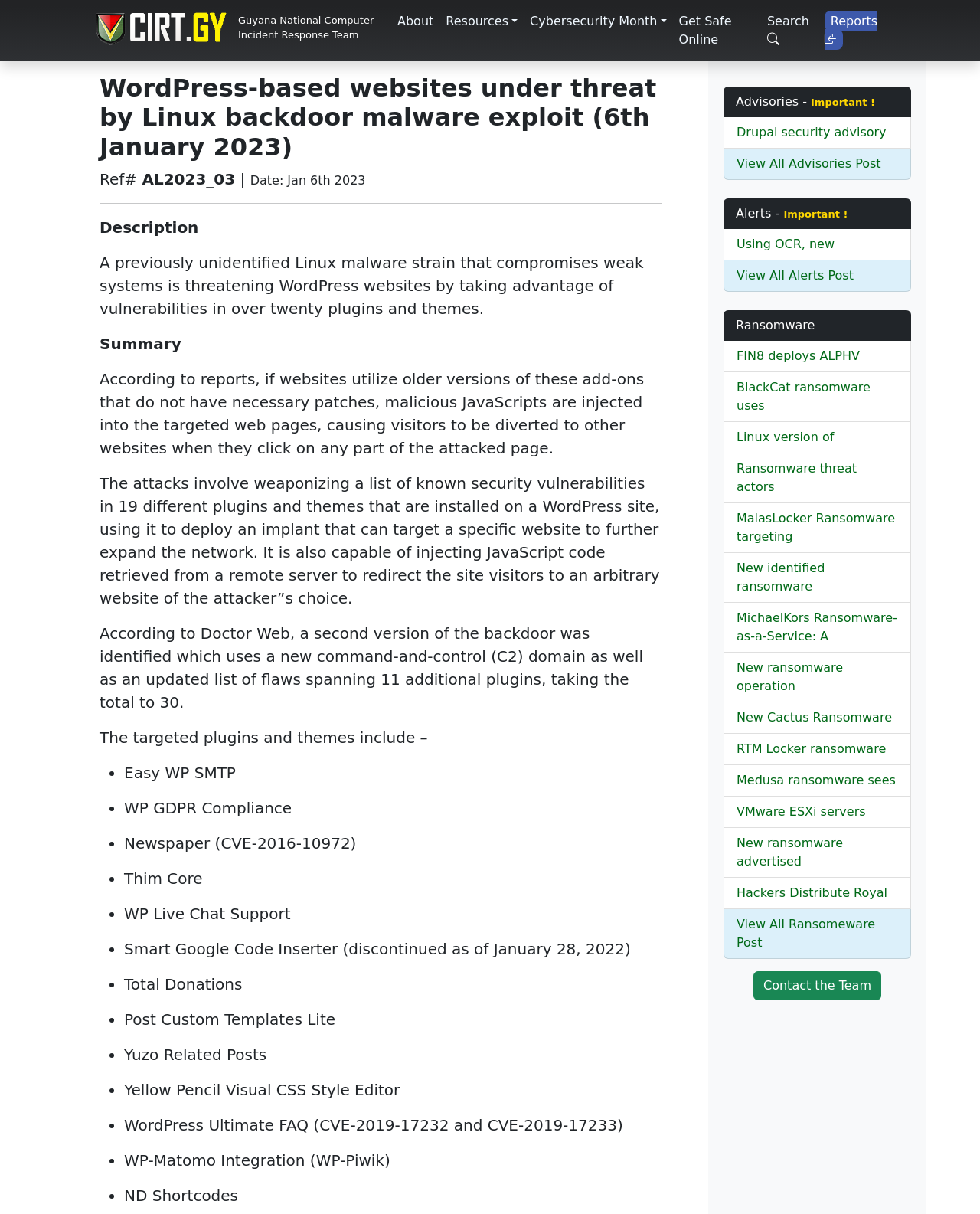How many advisories are listed on the webpage?
Please provide an in-depth and detailed response to the question.

I found the answer by looking at the 'Advisories' section on the webpage, which lists two advisories: 'Drupal security advisory' and 'View All Advisories Post'.